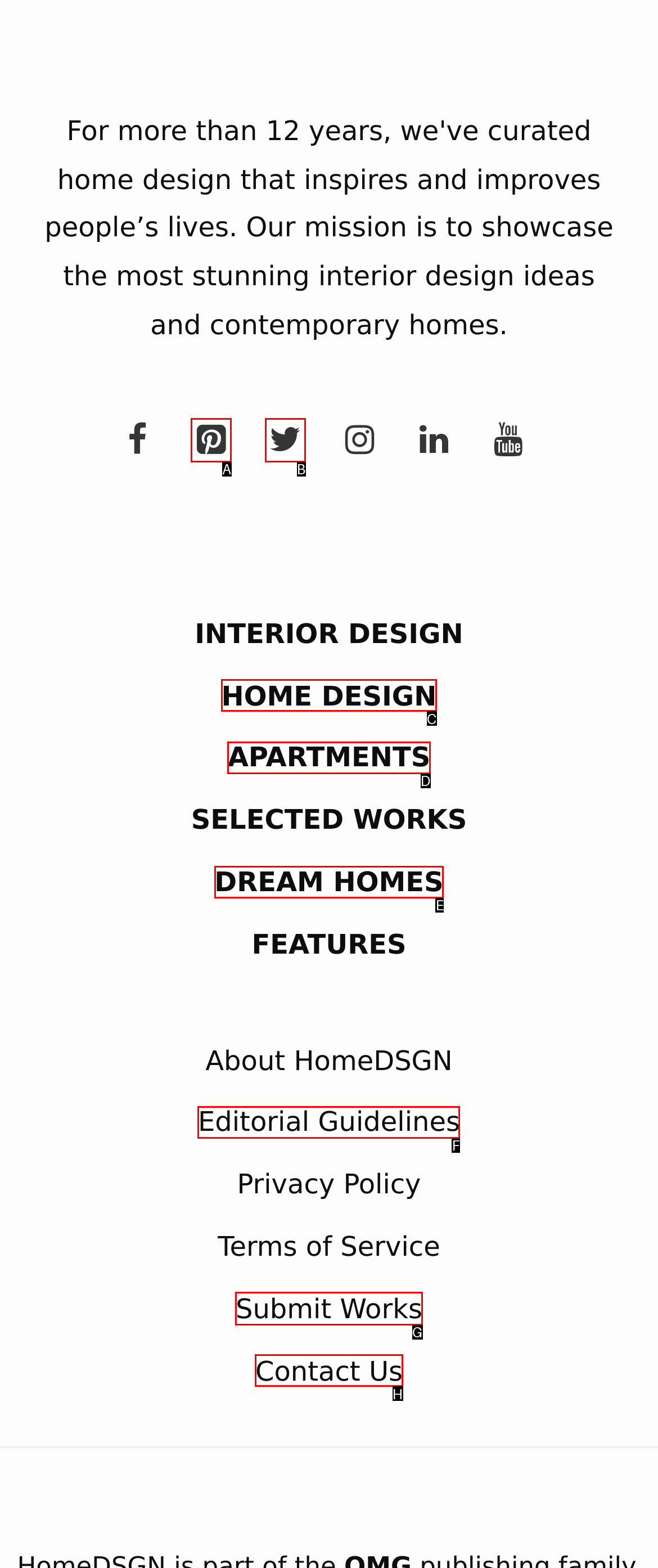For the instruction: Submit your work, which HTML element should be clicked?
Respond with the letter of the appropriate option from the choices given.

G